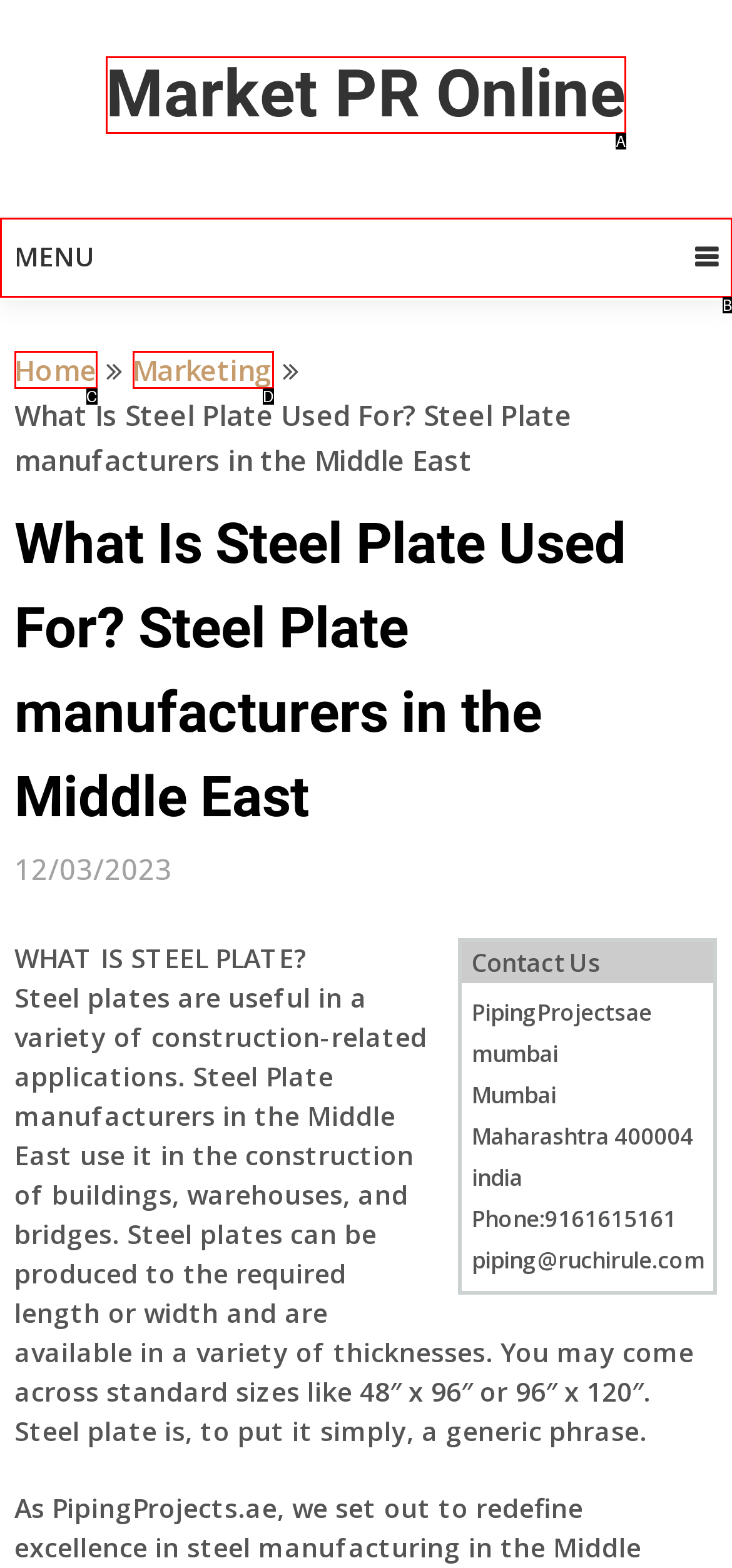Determine which option matches the element description: Market PR Online
Reply with the letter of the appropriate option from the options provided.

A